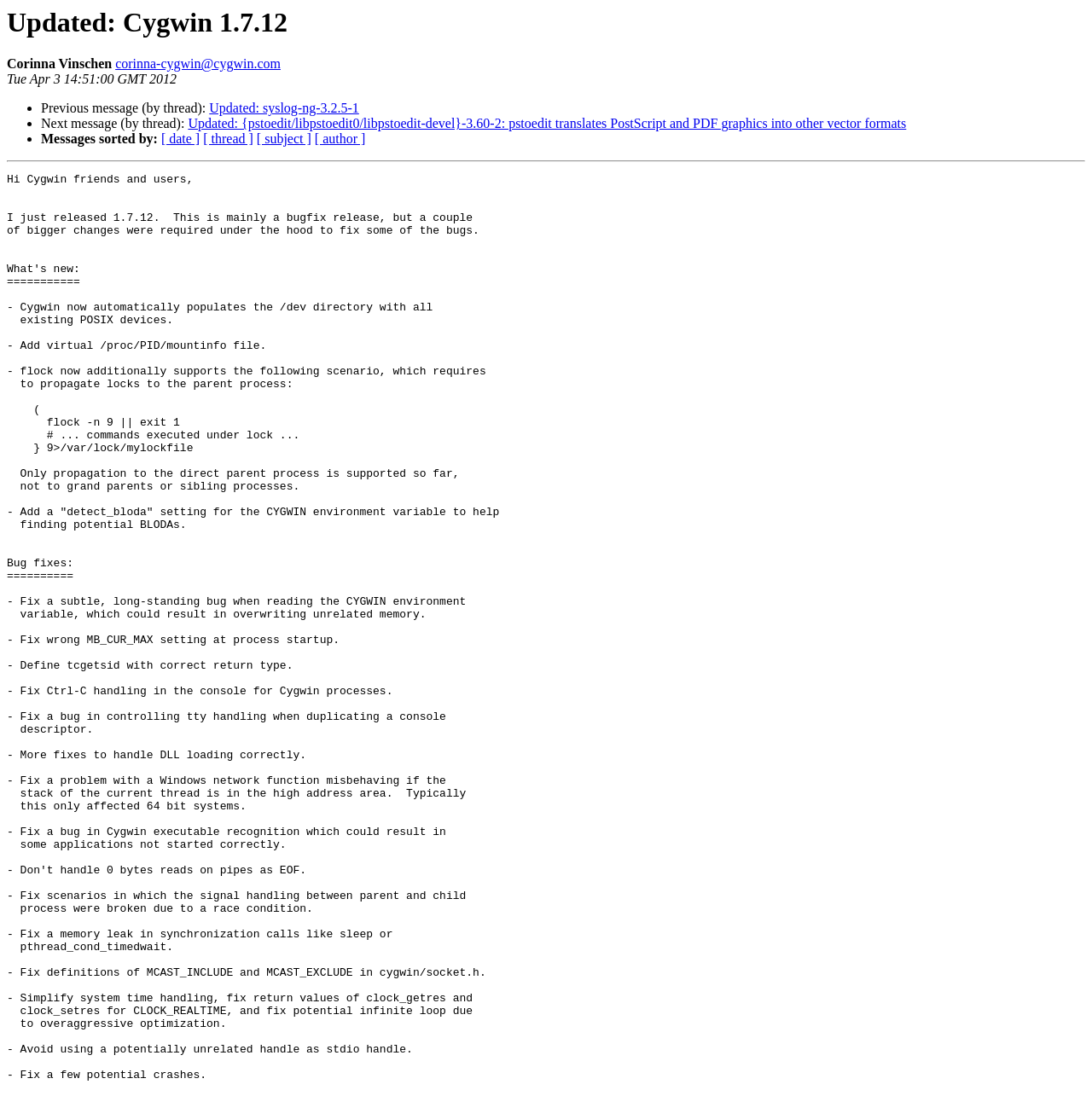Describe the webpage in detail, including text, images, and layout.

The webpage appears to be an archived email or forum post. At the top, there is a heading that reads "Updated: Cygwin 1.7.12" which is also the title of the page. Below the heading, there is the name "Corinna Vinschen" followed by an email address "corinna-cygwin@cygwin.com" on the same line. 

On the next line, there is a timestamp "Tue Apr 3 14:51:00 GMT 2012". Below the timestamp, there are three bullet points, each containing a link to a related message or thread. The first link is "Updated: syslog-ng-3.2.5-1", the second link is "Updated: {pstoedit/libpstoedit0/libpstoedit-devel}-3.60-2: pstoedit translates PostScript and PDF graphics into other vector formats", and the third link is not explicitly stated but appears to be a navigation link.

Below the bullet points, there is a line of text that reads "Messages sorted by:" followed by four links: "[ date ]", "[ thread ]", "[ subject ]", and "[ author ]". These links likely allow the user to sort the messages by different criteria. 

There is a horizontal separator line below the sorting links, which separates the top section from the rest of the page.